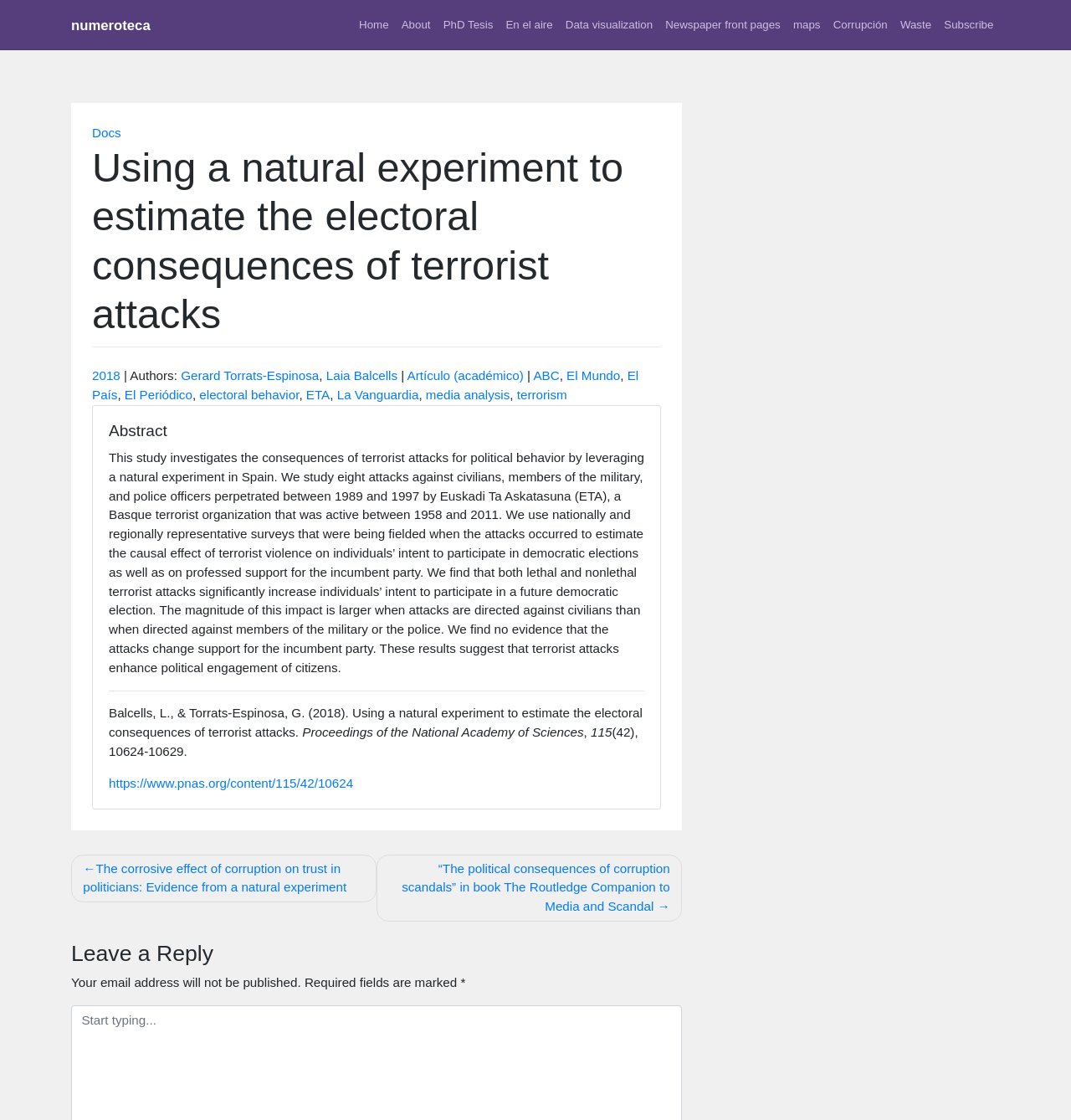How many surveys were used in the study?
Utilize the information in the image to give a detailed answer to the question.

I found the information about the surveys by looking at the text in the article section which mentions that the study used nationally and regionally representative surveys that were being fielded when the attacks occurred.